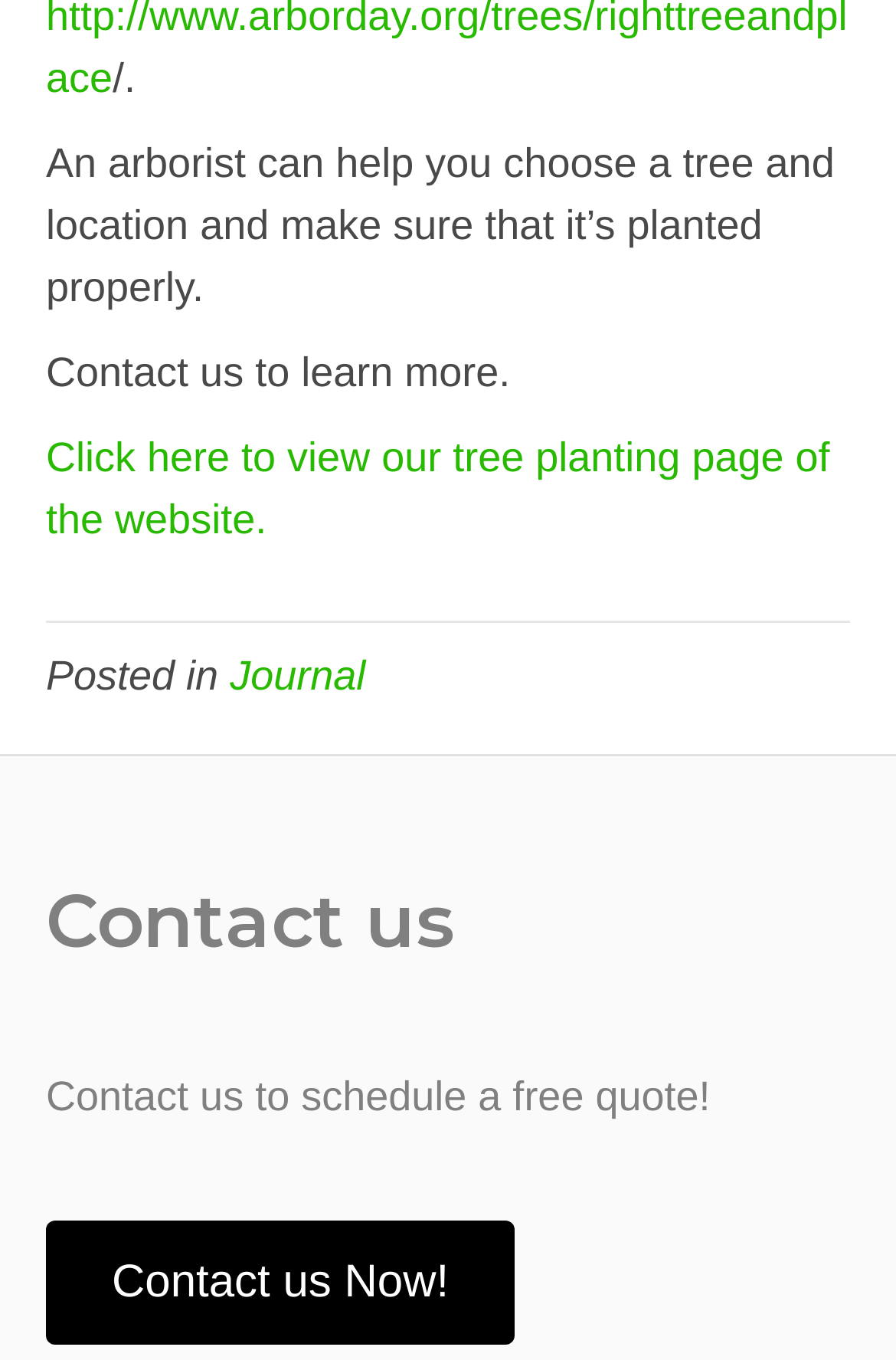Determine the bounding box coordinates for the HTML element described here: "Journal".

[0.257, 0.48, 0.408, 0.514]